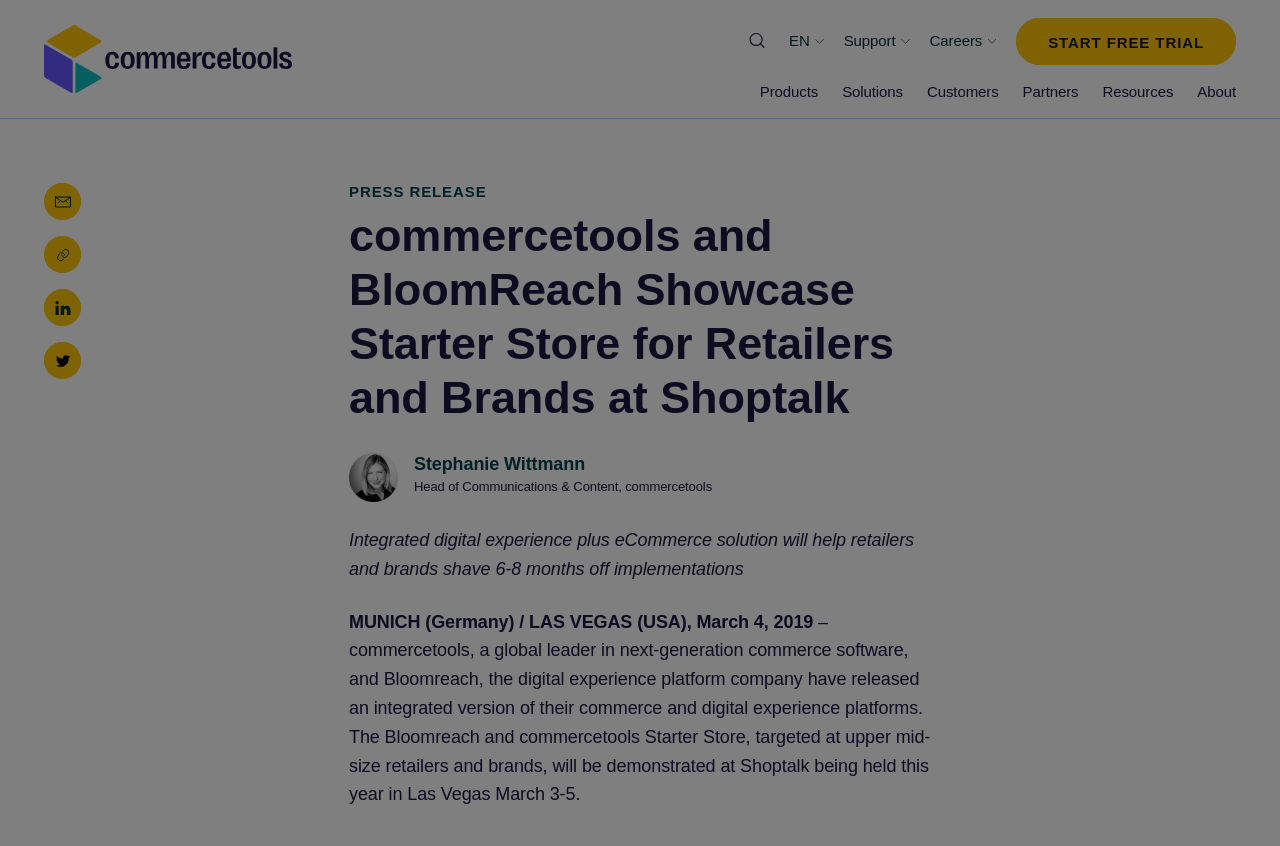Can you specify the bounding box coordinates of the area that needs to be clicked to fulfill the following instruction: "Start a free trial"?

[0.794, 0.021, 0.966, 0.076]